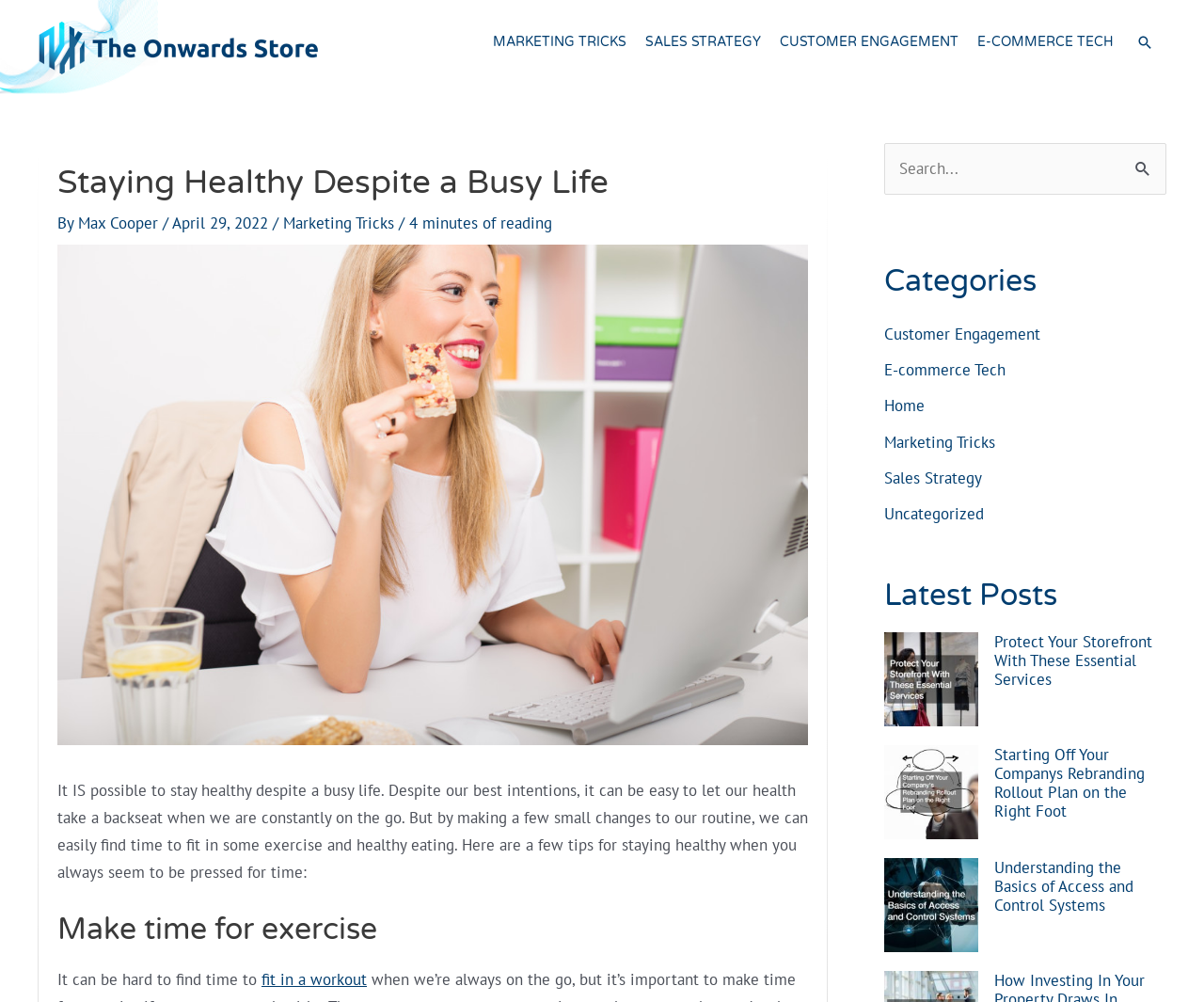Identify the bounding box coordinates for the region to click in order to carry out this instruction: "Click the 'MARKETING TRICKS' link". Provide the coordinates using four float numbers between 0 and 1, formatted as [left, top, right, bottom].

[0.402, 0.016, 0.528, 0.069]